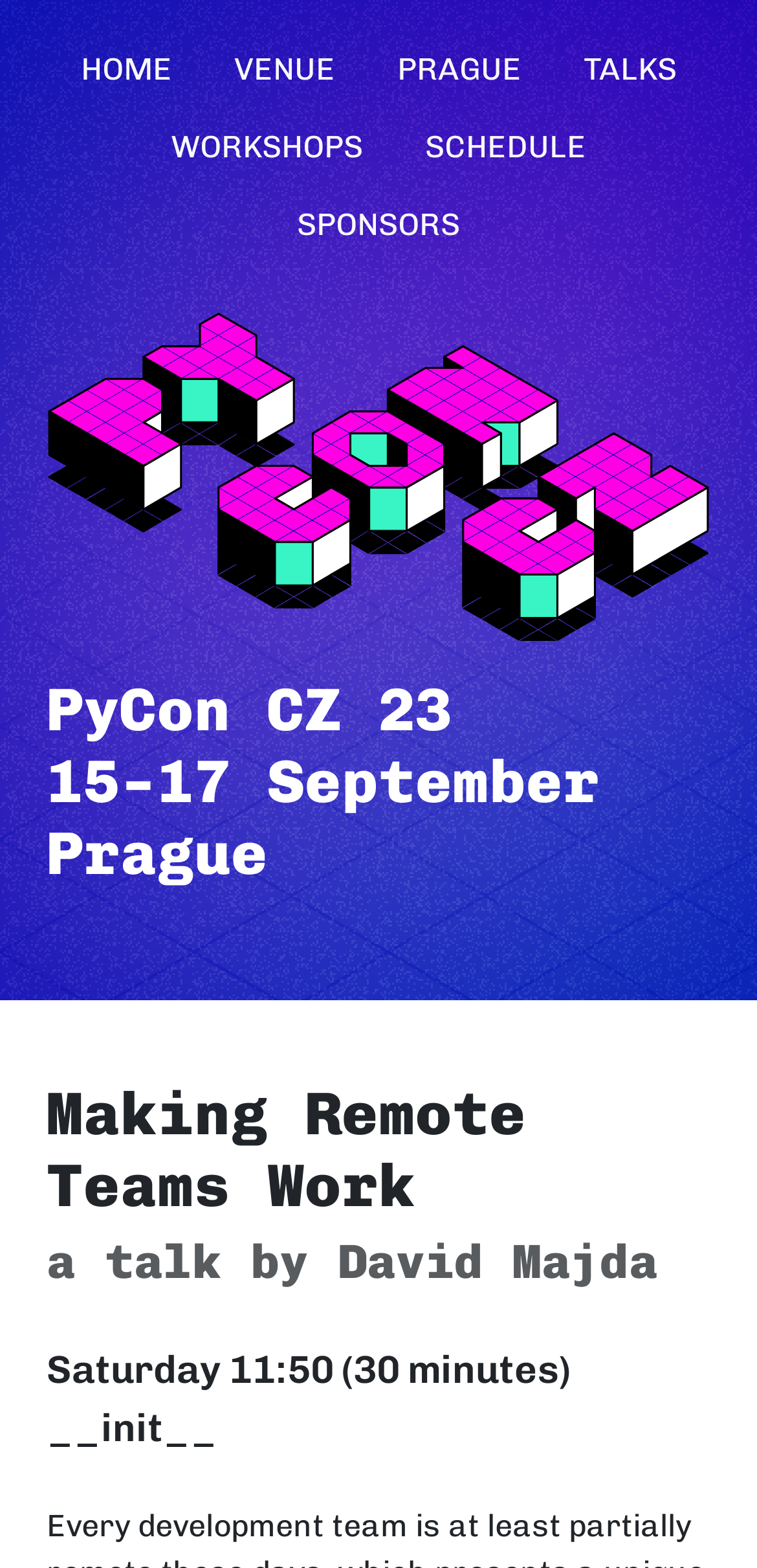Please provide the bounding box coordinates in the format (top-left x, top-left y, bottom-right x, bottom-right y). Remember, all values are floating point numbers between 0 and 1. What is the bounding box coordinate of the region described as: parent_node: PyCon CZ 23

[0.062, 0.198, 0.938, 0.41]